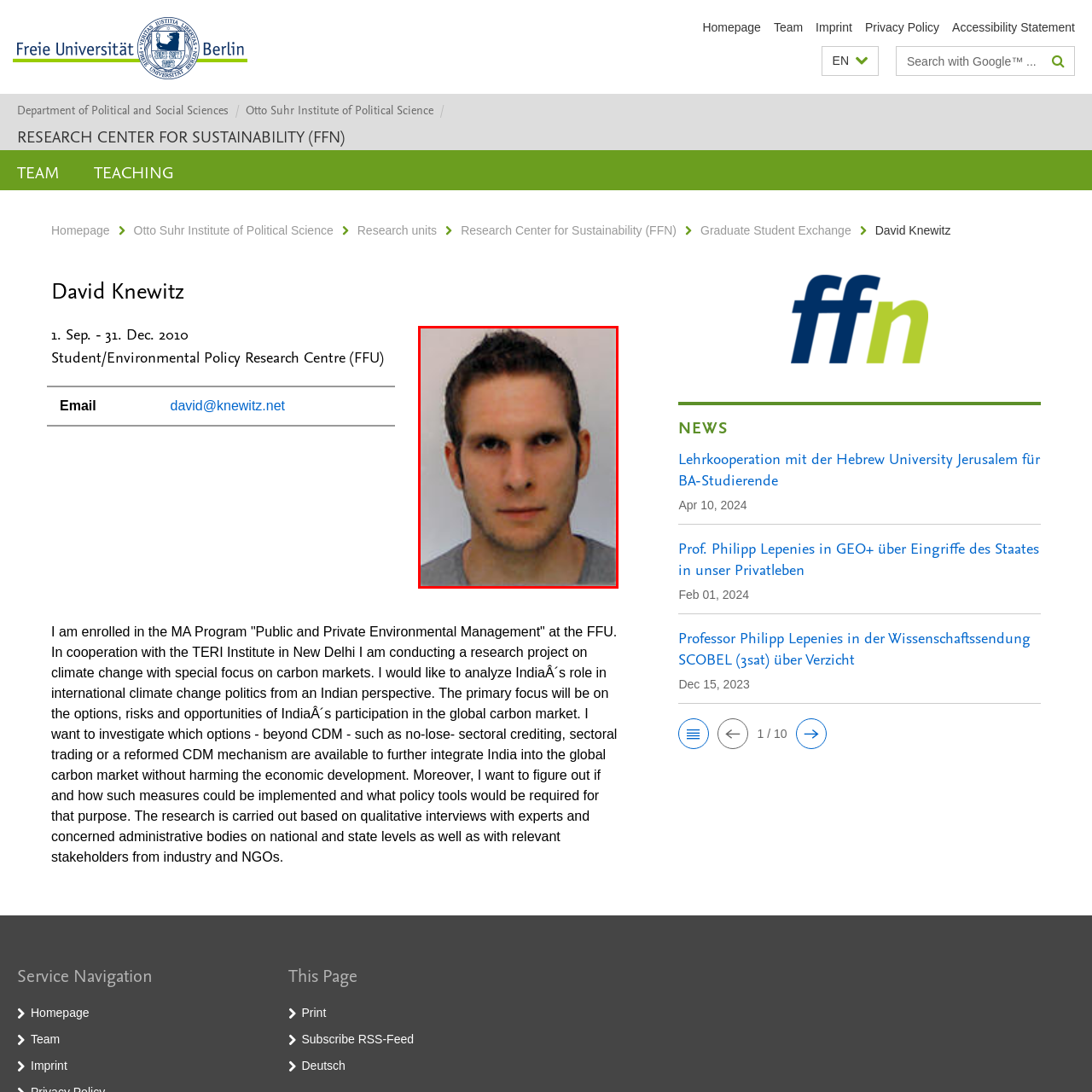Check the image highlighted by the red rectangle and provide a single word or phrase for the question:
What is the color of David Knewitz's shirt?

Light gray